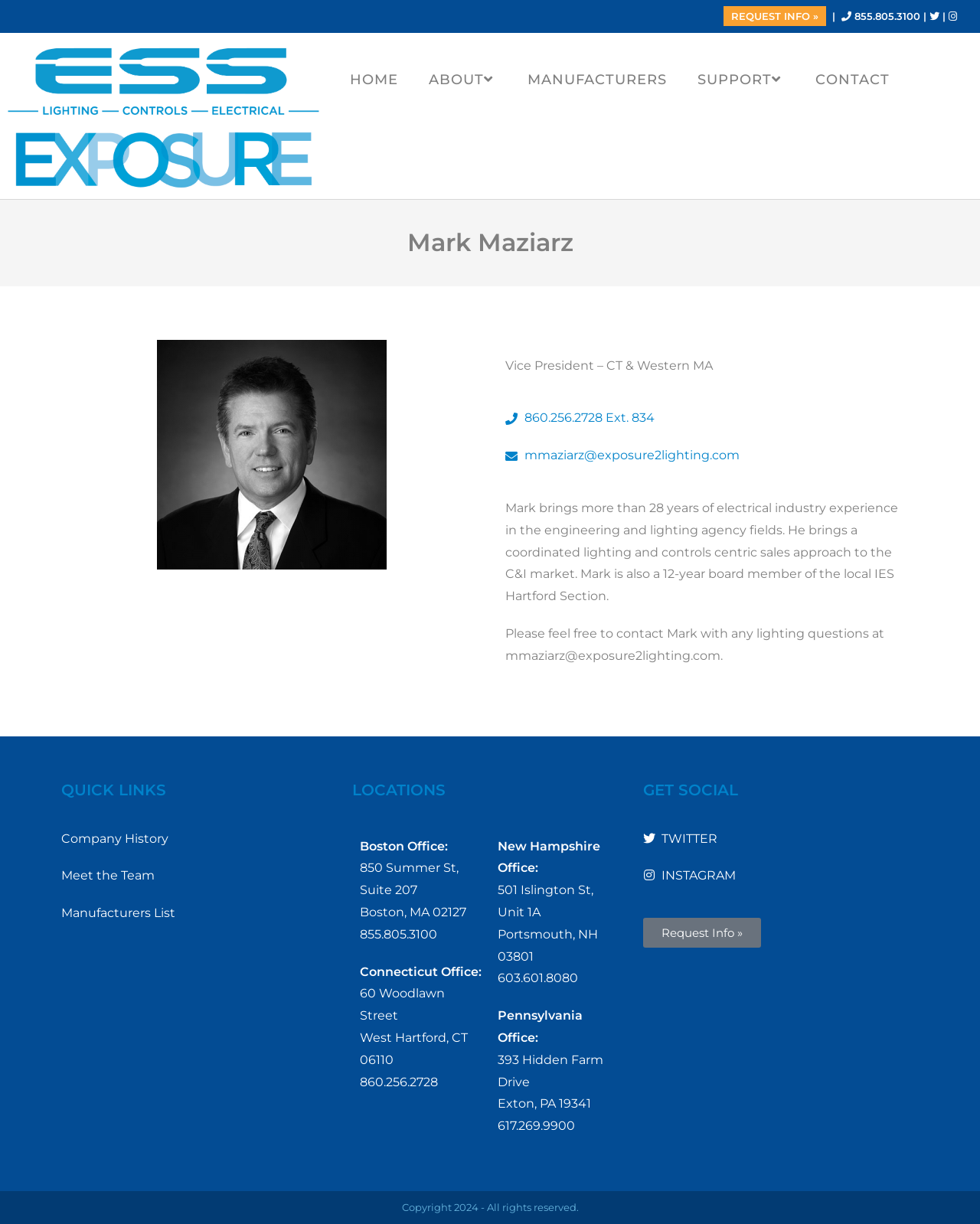Locate the bounding box coordinates of the region to be clicked to comply with the following instruction: "Get social on Twitter". The coordinates must be four float numbers between 0 and 1, in the form [left, top, right, bottom].

[0.656, 0.679, 0.732, 0.691]